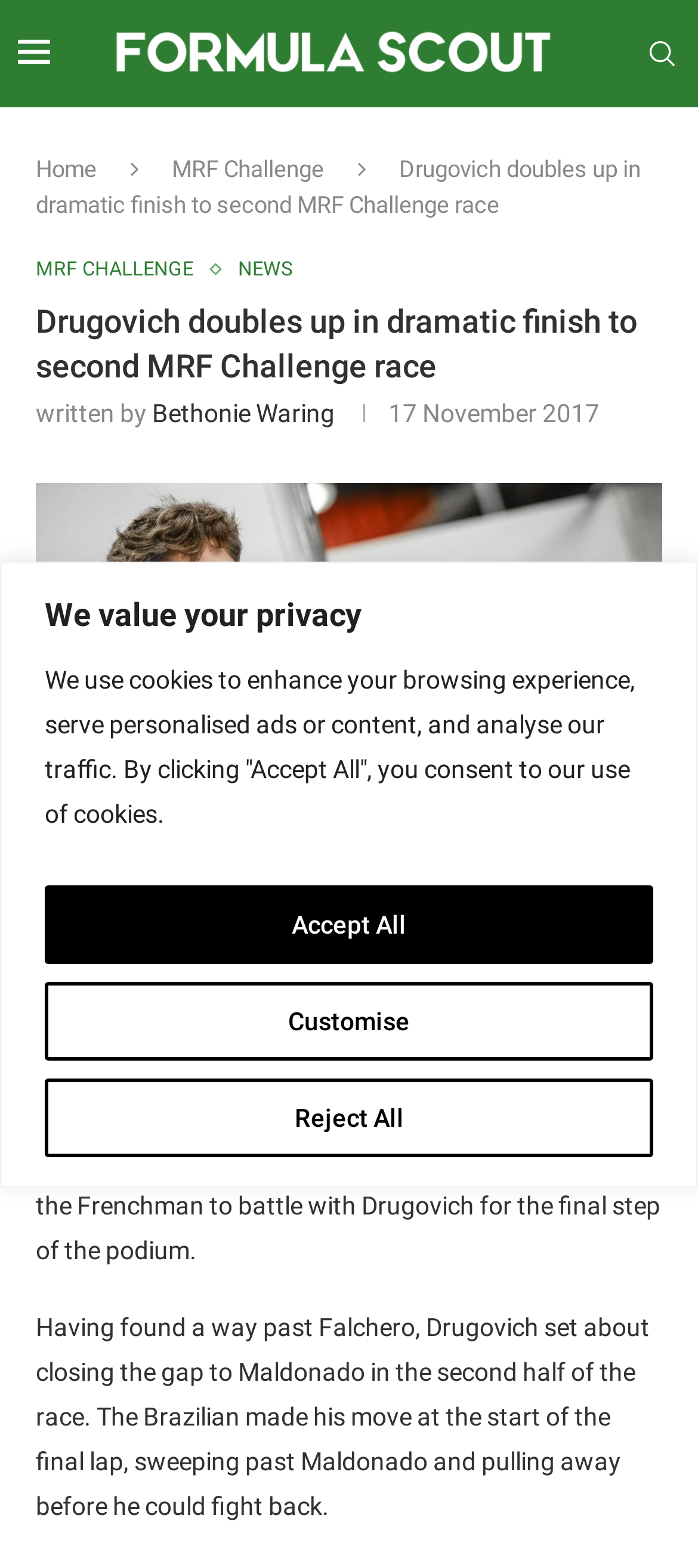Describe all significant elements and features of the webpage.

The webpage is about a news article from Formula Scout, with a focus on the MRF Challenge race in Bahrain. At the top of the page, there is a privacy notice with buttons to customize, reject, or accept all cookies. Below this notice, there is a layout table with a Formula Scout logo on the left and a search link on the right.

The main content of the page is divided into sections. On the top-left, there are links to the home page and the MRF Challenge section. Next to these links, there is a heading that reads "Drugovich doubles up in dramatic finish to second MRF Challenge race". Below this heading, there are links to the MRF Challenge and News sections.

The article itself is written by Bethonie Waring and was published on November 17, 2017. The text describes how Felipe Drugovich won his second MRF Challenge race of the day in Bahrain, with Presley Martono taking second place in a photo finish. The article goes on to describe the race, including how Manuel Maldonado and Alex Karkosik jumped past the reversed grid pole-sitter Julien Falchero at the start, and how Drugovich eventually made his move to take the lead.

Throughout the page, there are no images other than the Formula Scout logo. The layout is clean, with clear headings and concise text.